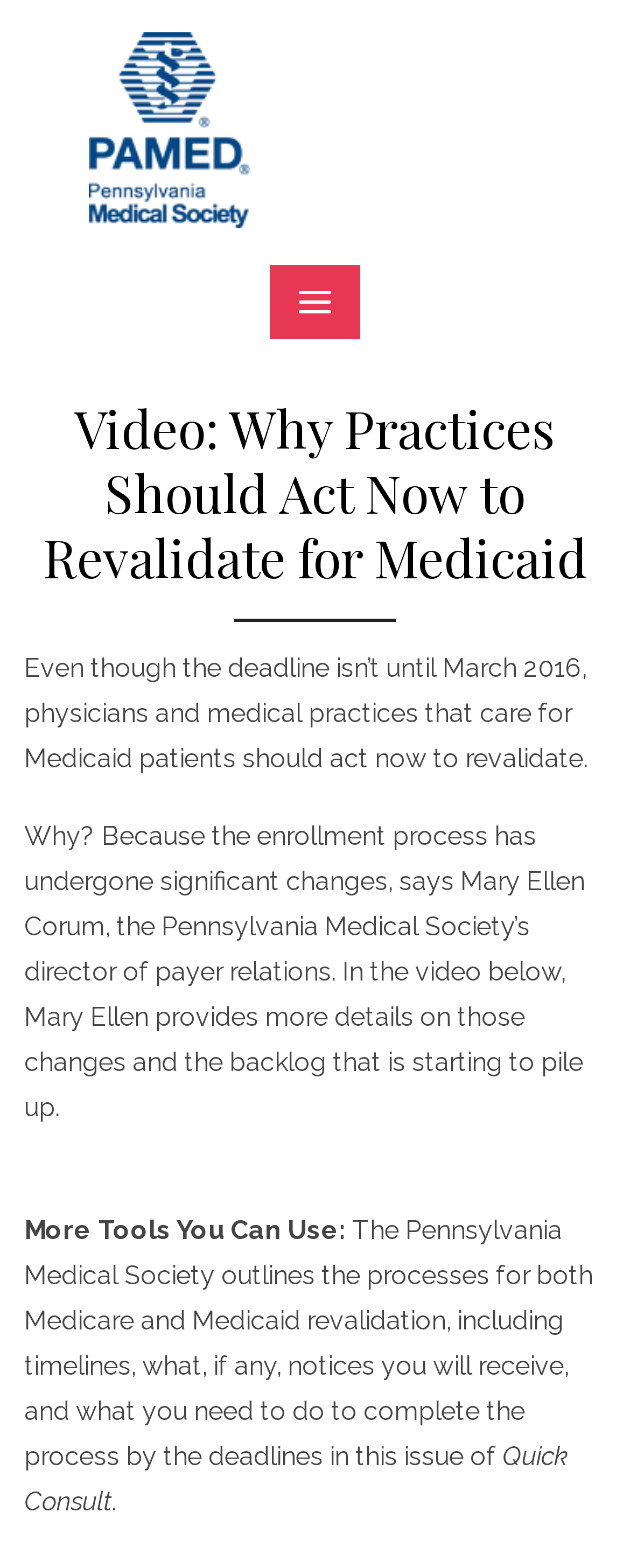Using the provided element description, identify the bounding box coordinates as (top-left x, top-left y, bottom-right x, bottom-right y). Ensure all values are between 0 and 1. Description: alt="Pennsylvania Medical Society"

[0.141, 0.13, 0.397, 0.149]